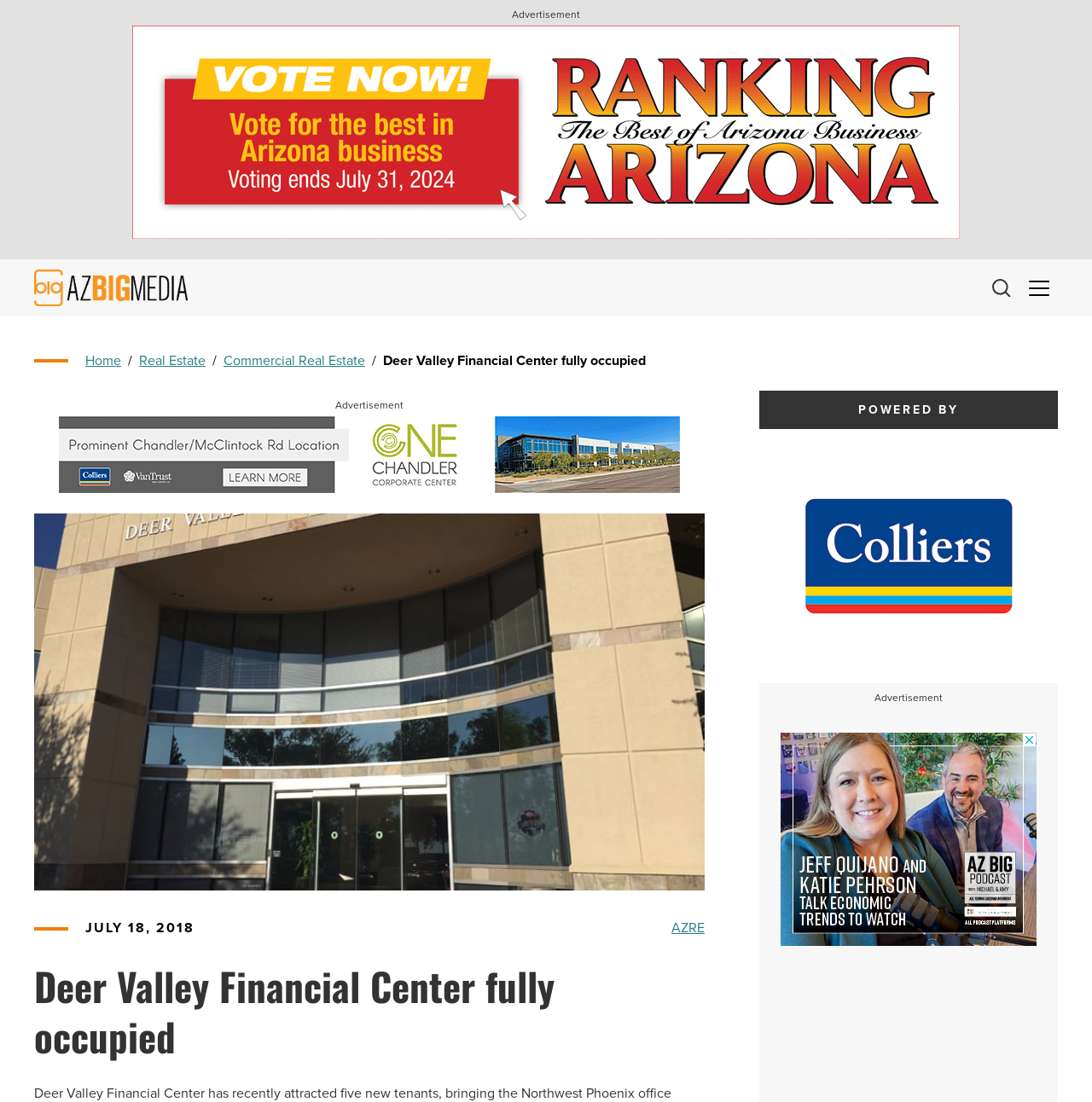Generate a comprehensive description of the webpage.

The webpage is about Deer Valley Financial Center, a Northwest Phoenix office complex that has recently reached 100% occupancy. 

At the top left, there is the AZ Big Media logo, which is an image with a link to the homepage. Next to it, there are navigation links, including "Home" and "Real Estate", with a separator in between. 

Below the navigation links, there is a large heading that reads "Deer Valley Financial Center fully occupied". 

On the left side, there is a large figure, likely an image, that takes up most of the vertical space. Above the figure, there is a date "JULY 18, 2018" and a link to "AZRE". 

On the right side, there are three advertisements, two of which are located at the top and bottom, respectively, and the third is placed in the middle. There are also two buttons, likely for social media or sharing, located near the top right corner. 

At the bottom, there is a text "POWERED BY" and two more advertisements.